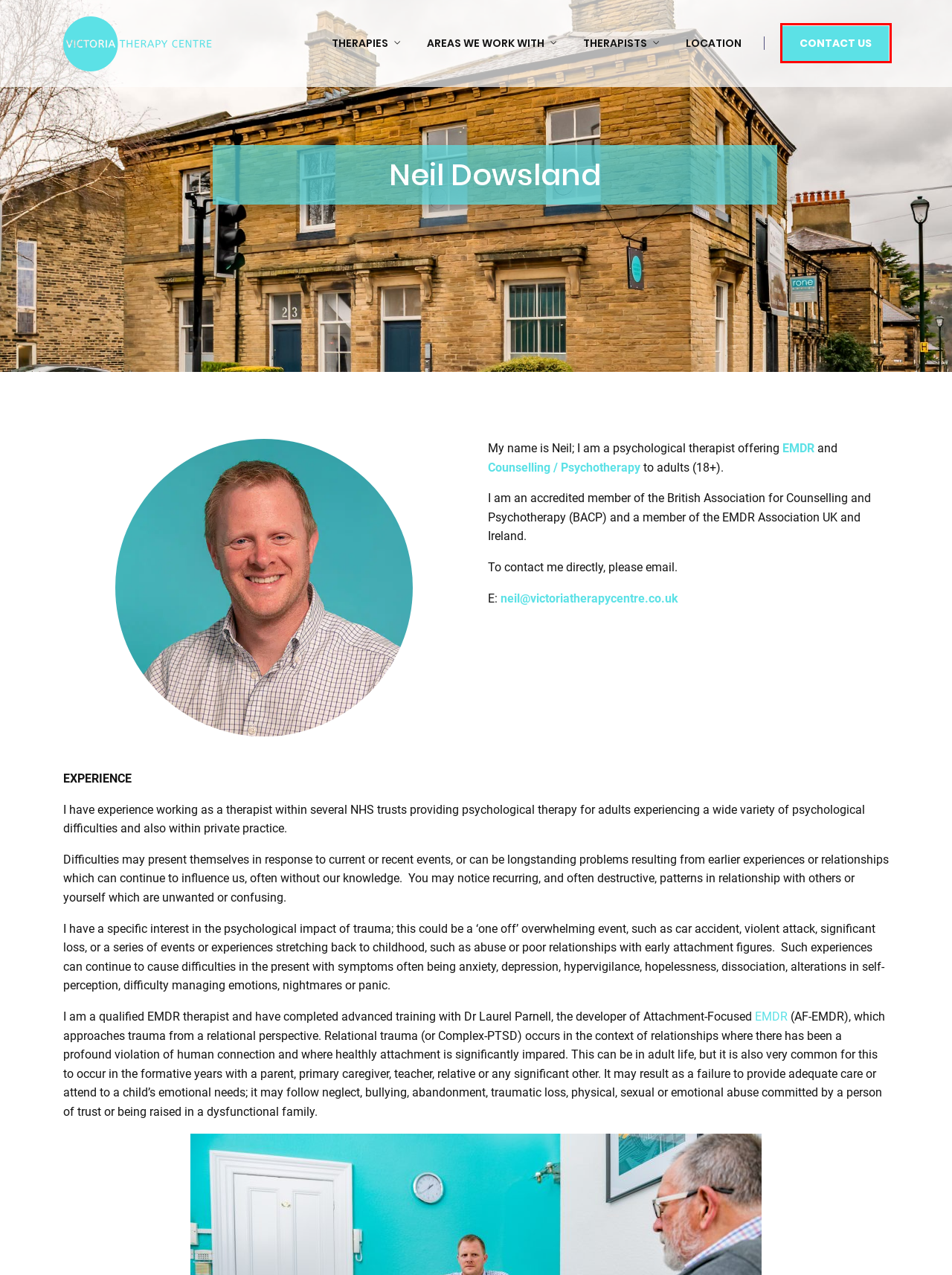You have a screenshot of a webpage with a red bounding box around an element. Choose the best matching webpage description that would appear after clicking the highlighted element. Here are the candidates:
A. Therapists – Victoria Therapy Centre, Saltaire near Bradford
B. Counselling & Psychotherapy – Victoria Therapy Centre, Saltaire, Shipley
C. News Blog – Victoria Therapy Centre, Saltaire near Bradford
D. Shipley/Saltaire - Location of the Victoria Therapy Centre
E. Therapy services - Victoria Therapy Centre to Victoria Therapy Centre, Saltaire, Shipley
F. Contact Us – Victoria Therapy Centre, Saltaire, Shipley
G. Therapies – Victoria Therapy Centre, Saltaire, Shipley
H. Eye Movement Desensitisation & Reprocessing (EMDR) – Saltaire

F